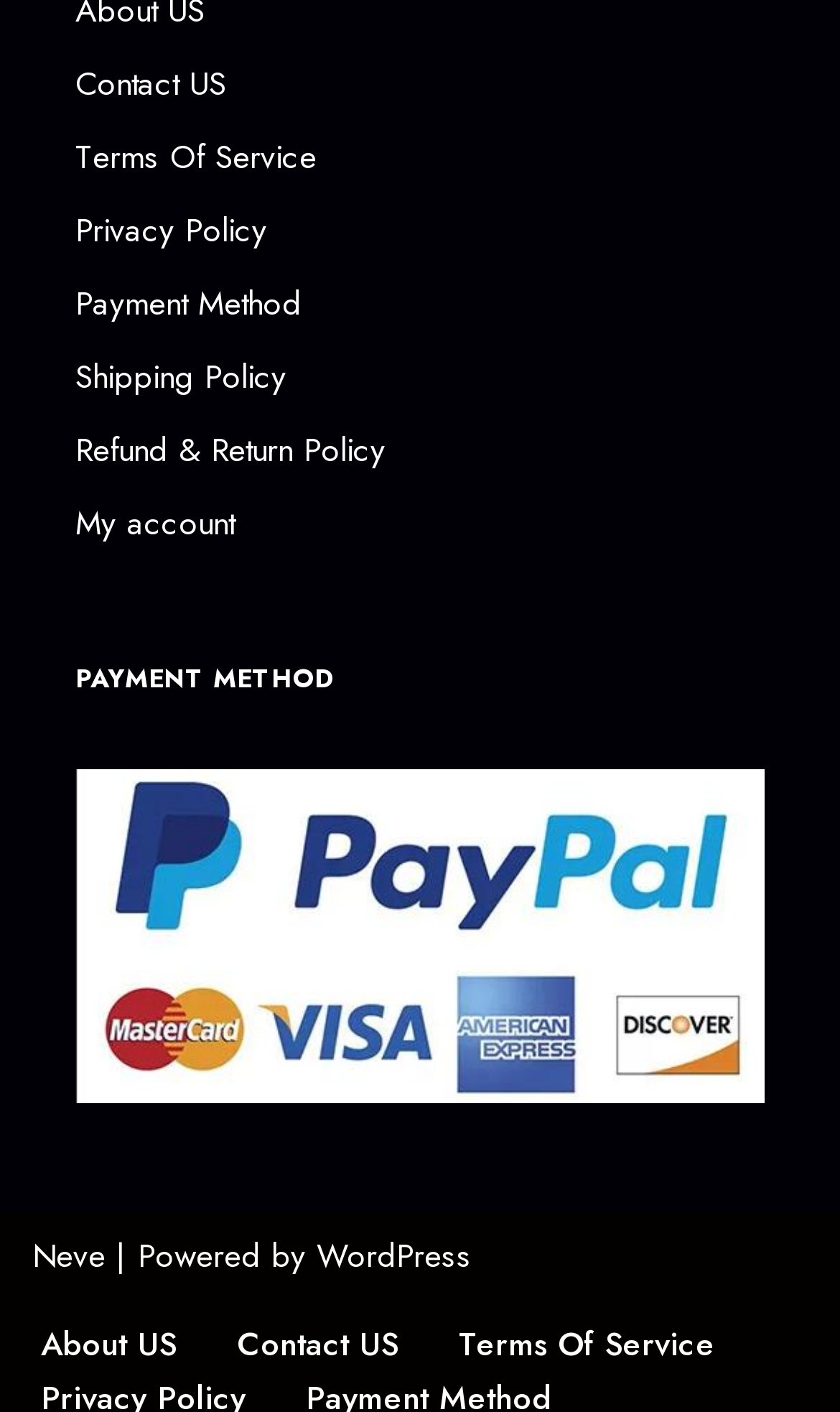What is the last link in the footer?
From the screenshot, provide a brief answer in one word or phrase.

Terms Of Service